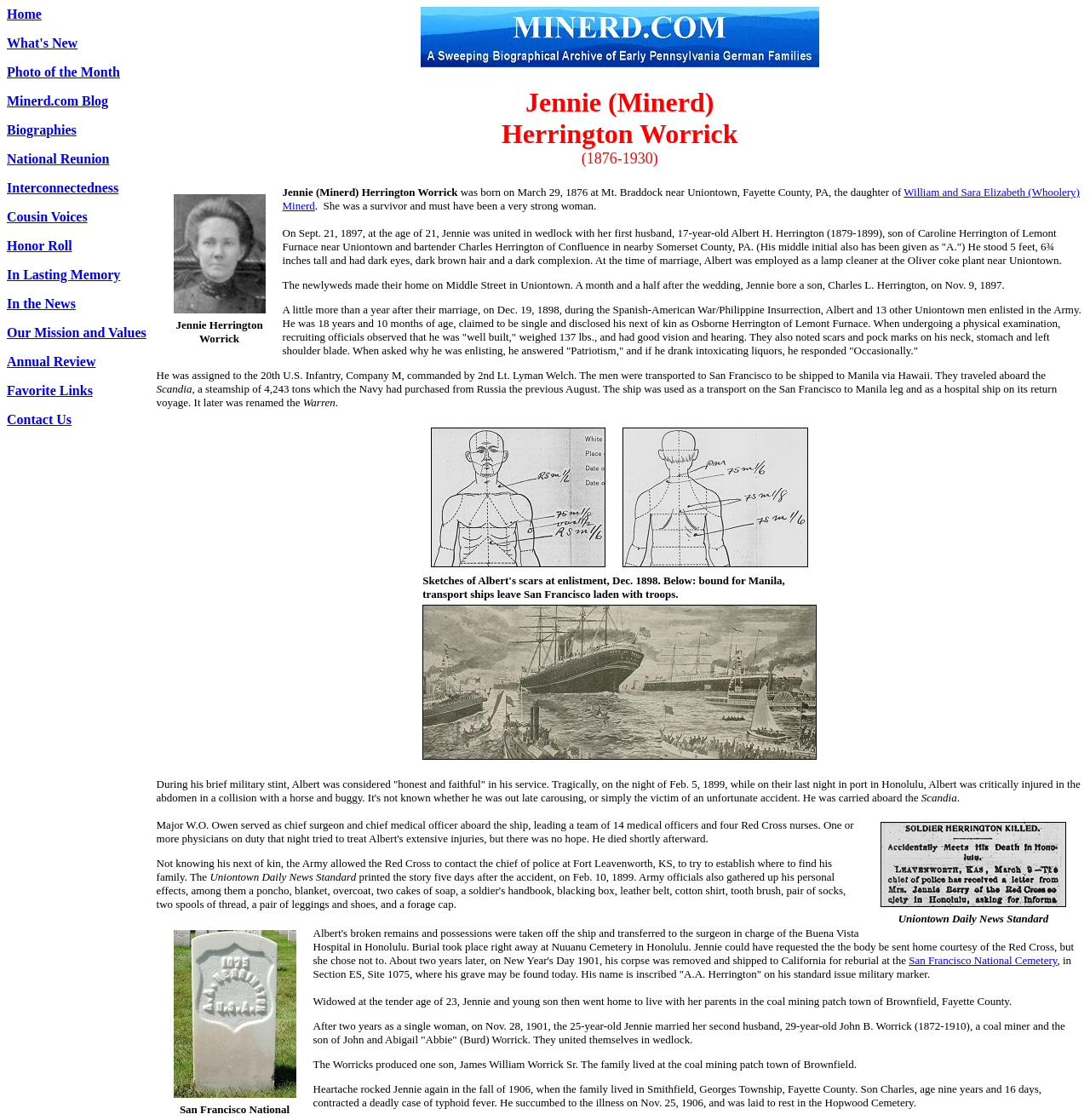What is the name of Jennie's first husband?
Answer the question with a single word or phrase derived from the image.

Albert H. Herrington